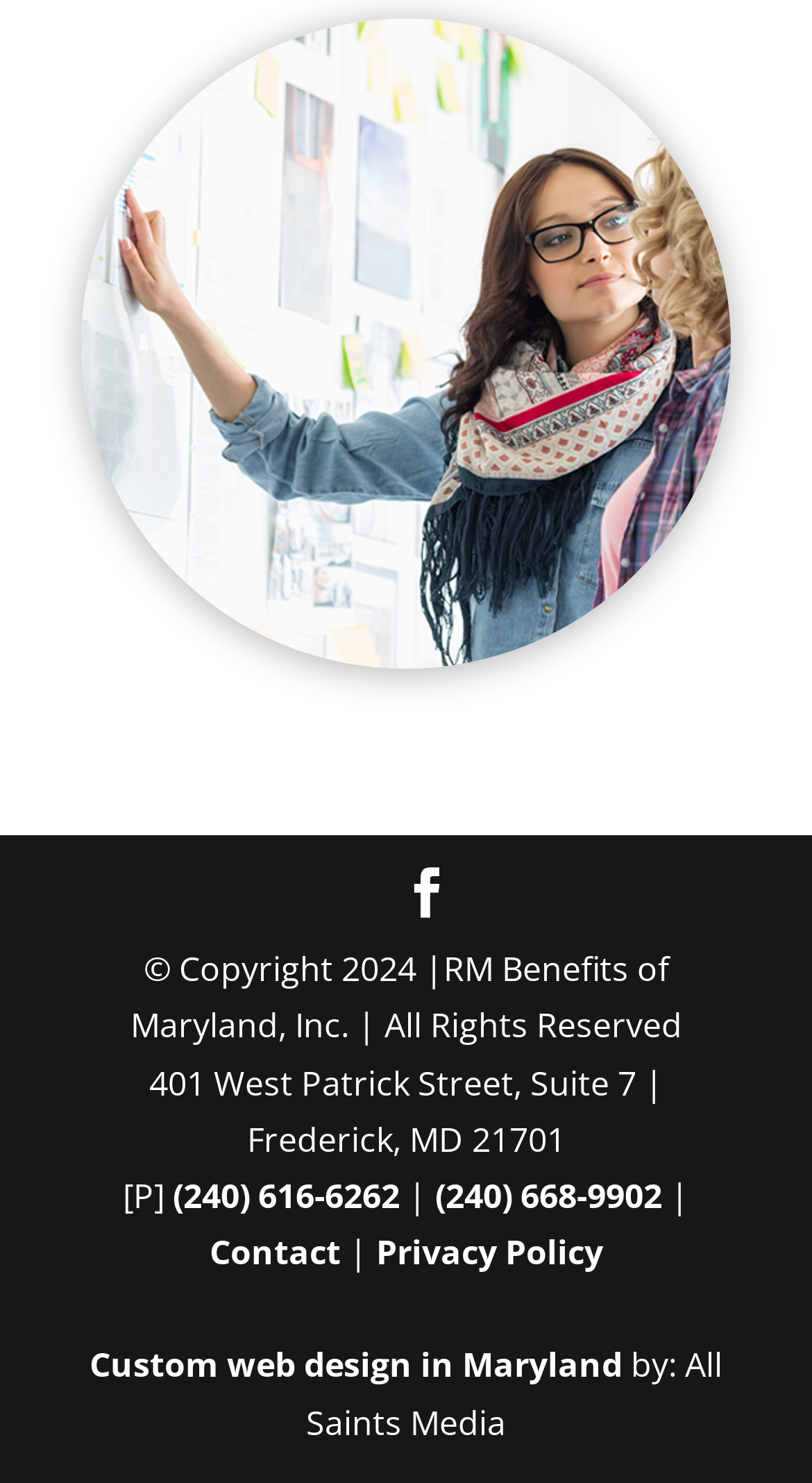How many phone numbers are provided?
Provide an in-depth and detailed explanation in response to the question.

There are two phone numbers provided in the footer section of the webpage, which are '(240) 616-6262' and '(240) 668-9902'.